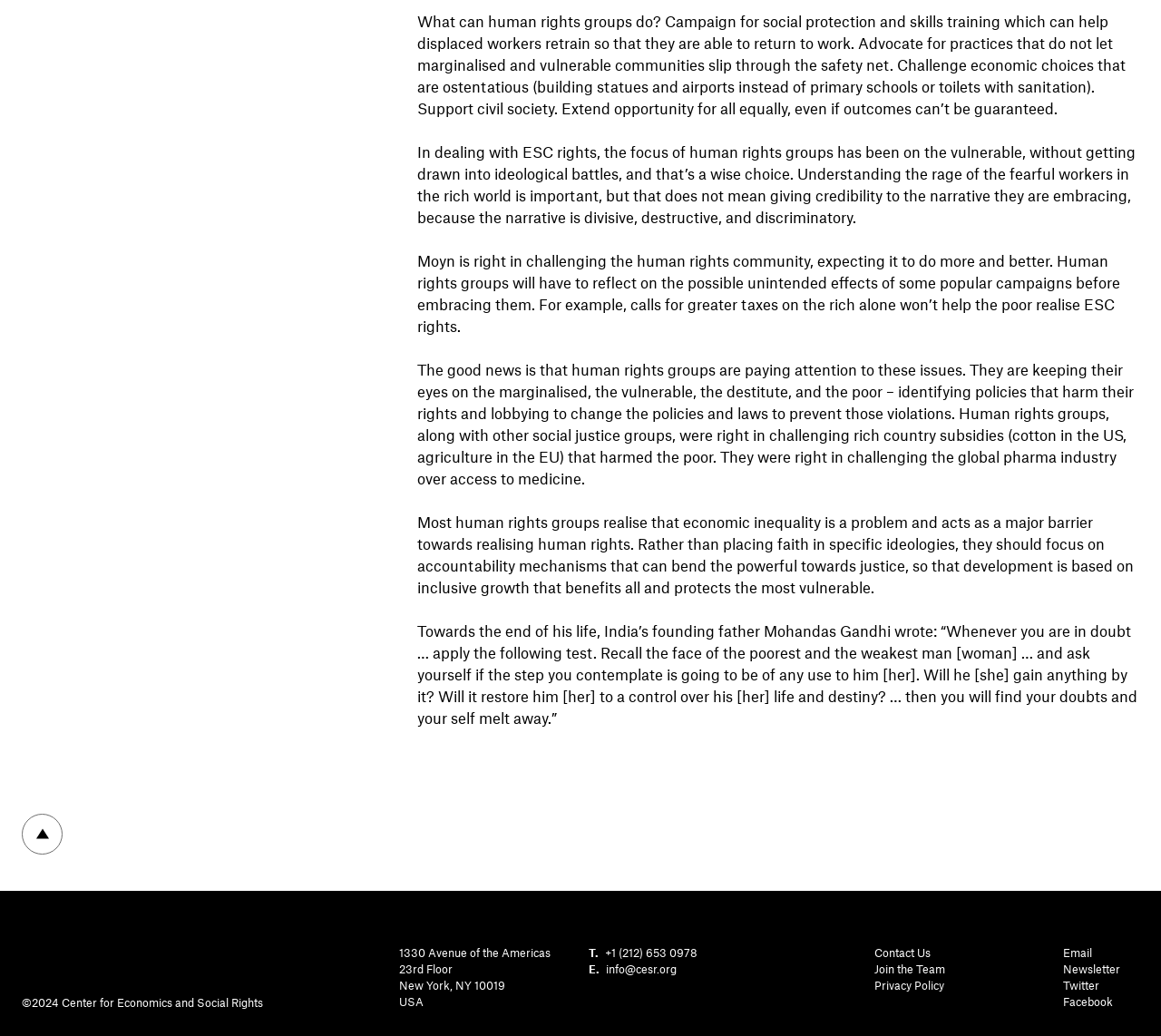Provide a short answer using a single word or phrase for the following question: 
What is the phone number of the Center for Economics and Social Rights?

+1 (212) 653 0978